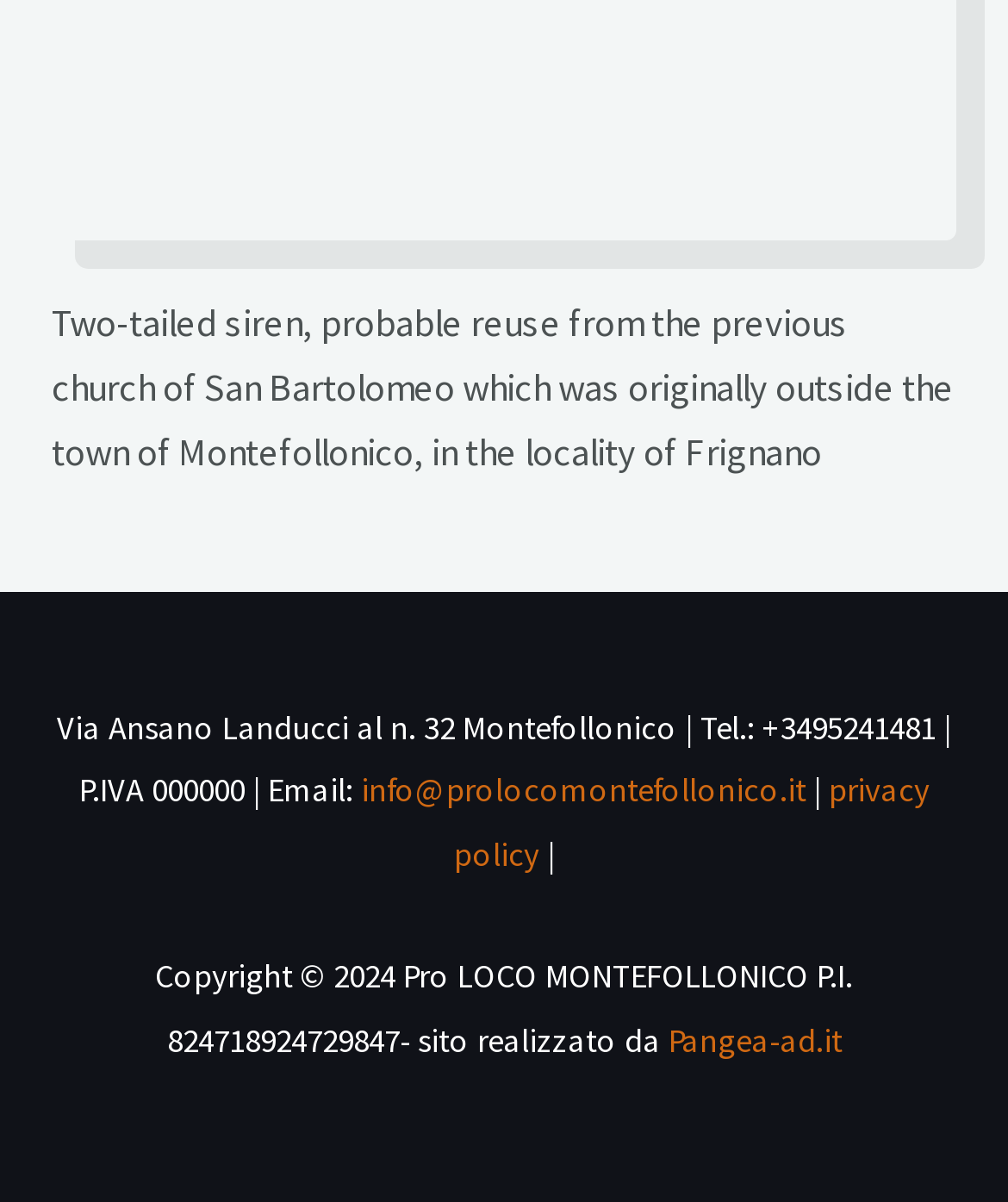What is the phone number of Pro LOCO MONTEFOLLONICO?
Provide a thorough and detailed answer to the question.

I found the phone number by looking at the footer section of the webpage, where it is written 'Via Ansano Landucci al n. 32 Montefollonico | Tel.: +3495241481 | P.IVA 000000 | Email:'